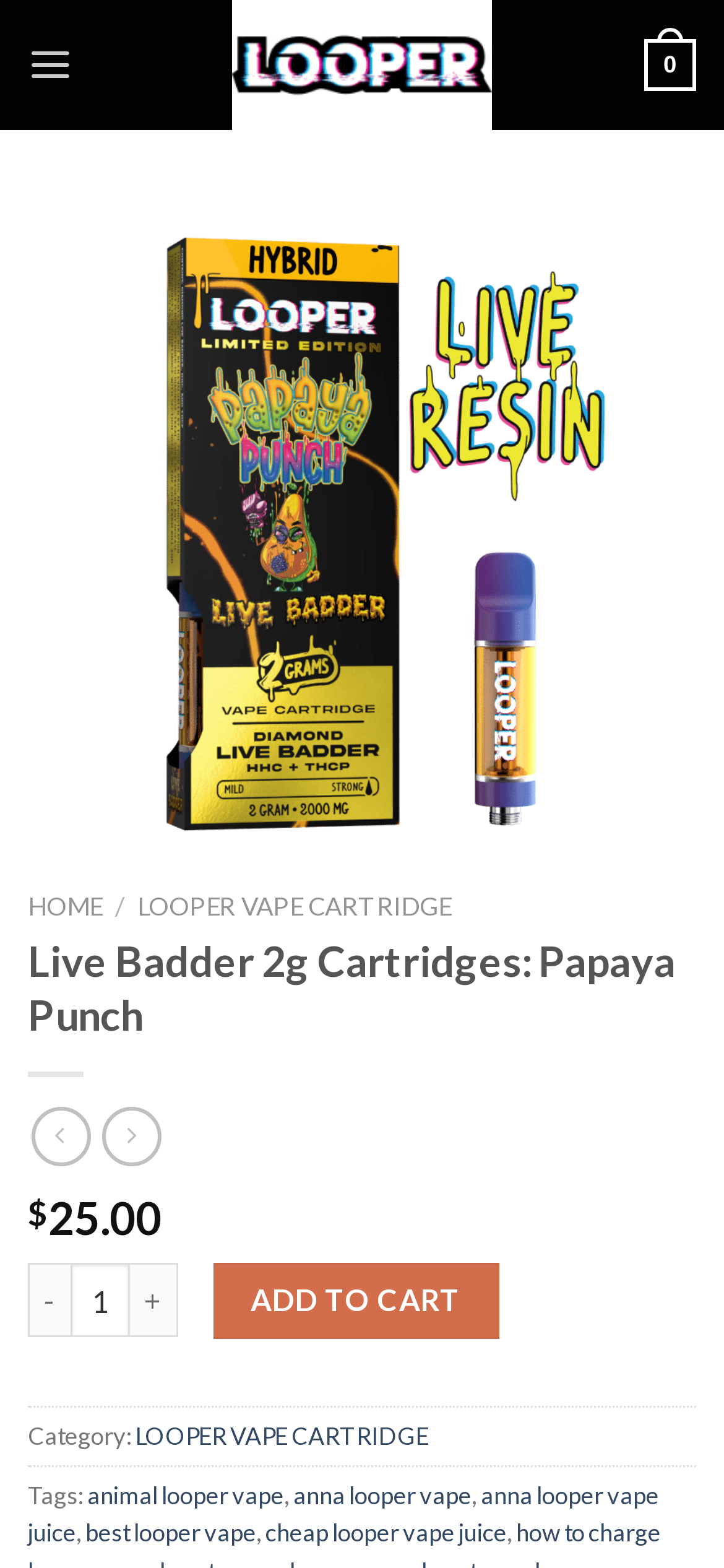What is the category of the vape cartridge?
Using the visual information, answer the question in a single word or phrase.

LOOPER VAPE CARTRIDGE